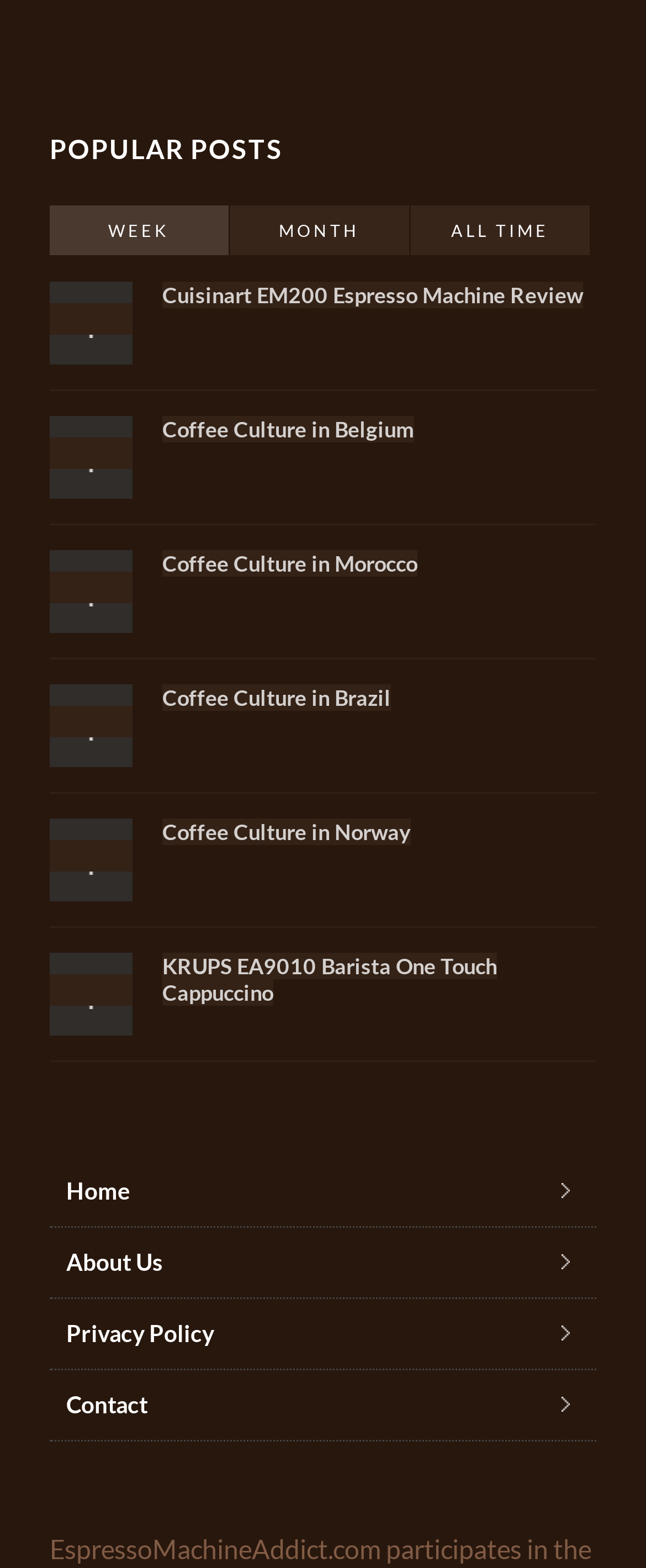How many images are associated with popular posts?
Examine the image and give a concise answer in one word or a short phrase.

9